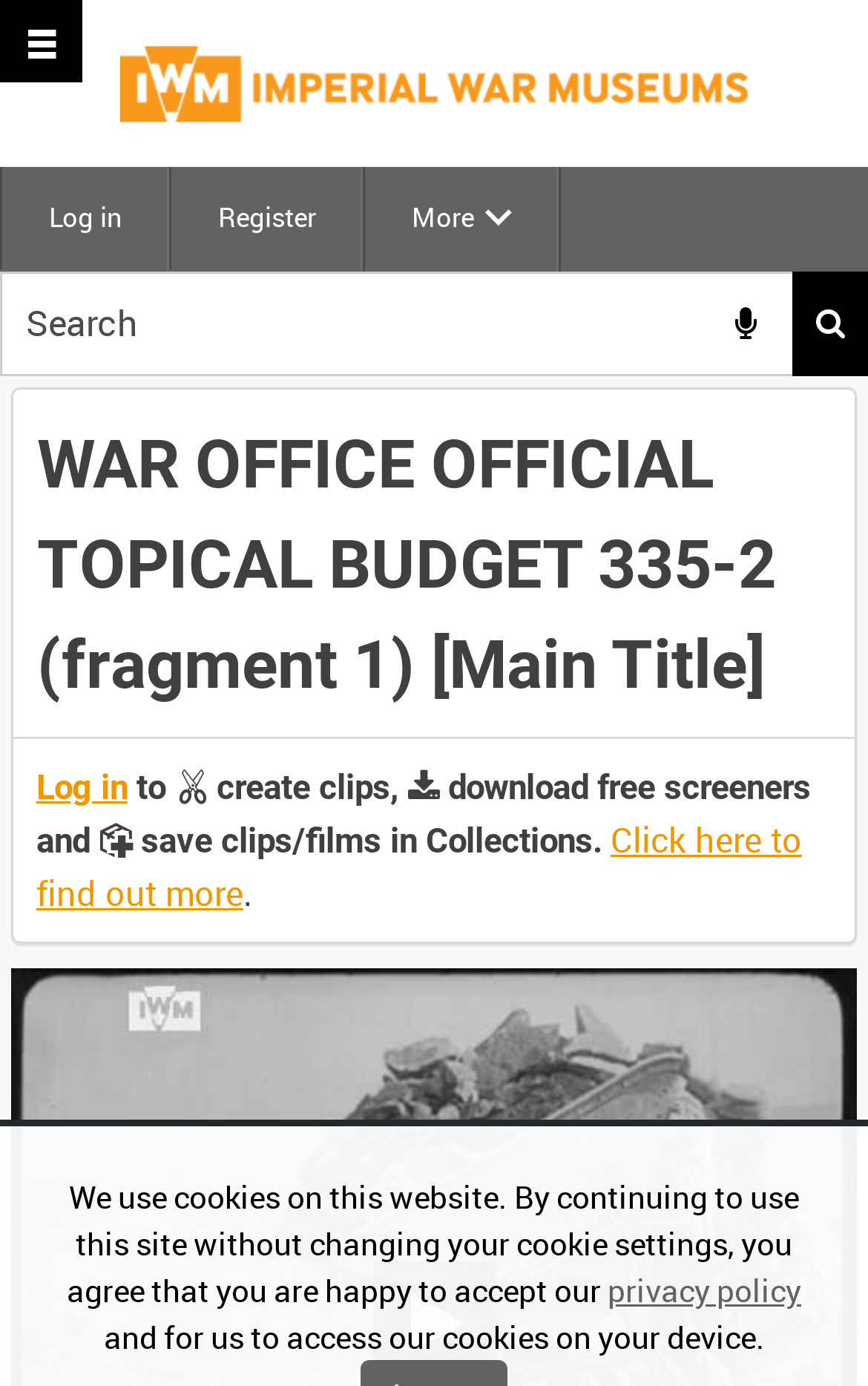What is the purpose of the searchbox?
Using the information from the image, give a concise answer in one word or a short phrase.

To search